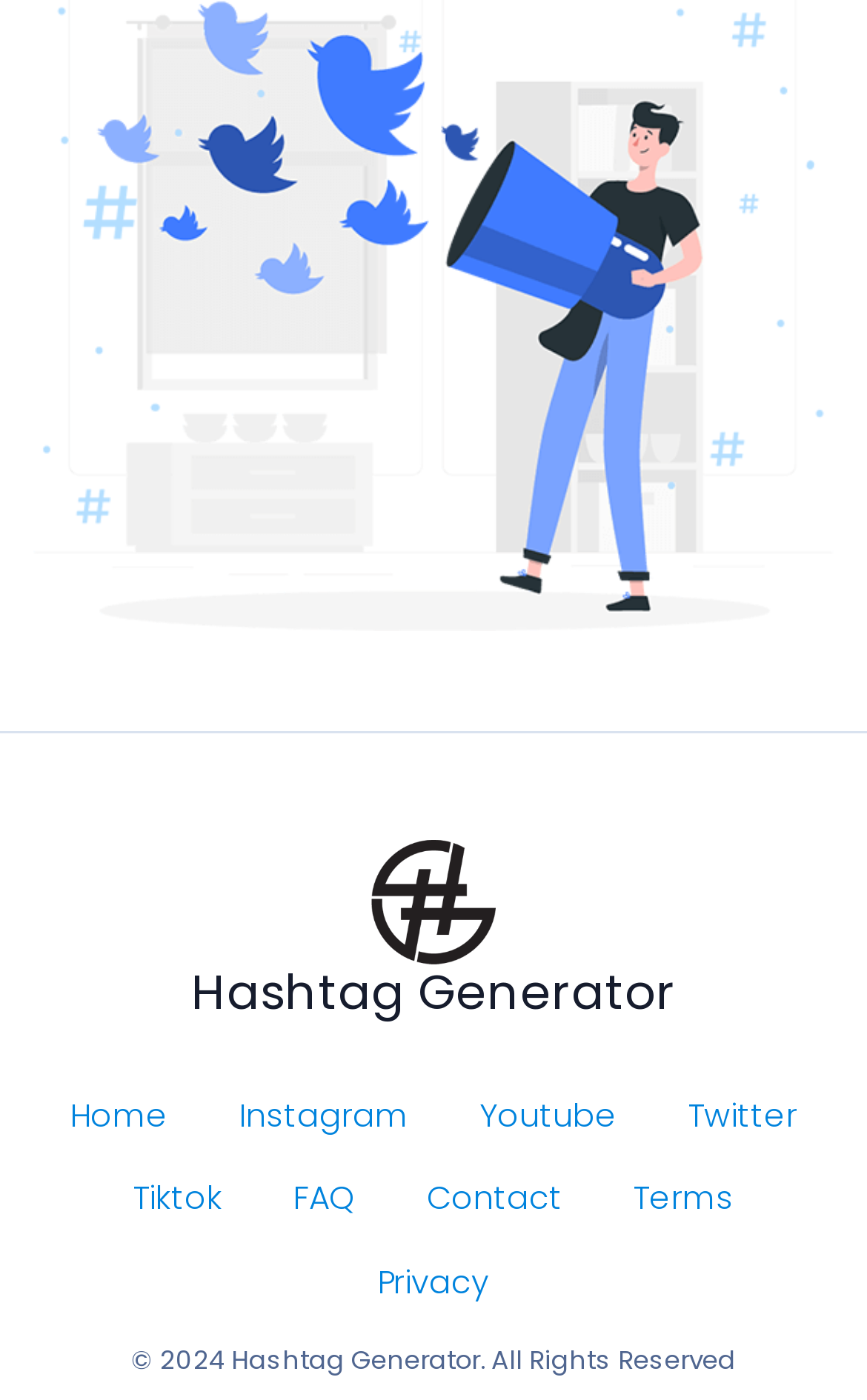Please determine the bounding box coordinates of the clickable area required to carry out the following instruction: "go to the Home page". The coordinates must be four float numbers between 0 and 1, represented as [left, top, right, bottom].

[0.04, 0.768, 0.235, 0.827]